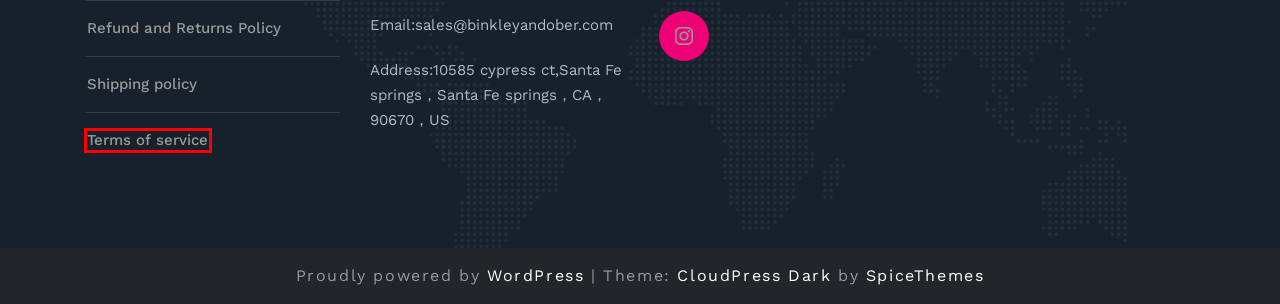You are given a screenshot of a webpage with a red rectangle bounding box around a UI element. Select the webpage description that best matches the new webpage after clicking the element in the bounding box. Here are the candidates:
A. Privacy Policy – binkleyandober
B. My account – binkleyandober
C. Shop – binkleyandober
D. 20230926 – binkleyandober
E. Spice Themes - Premium Wordpress Themes for your Business
F. Terms of service – binkleyandober
G. About us – binkleyandober
H. Refund and Returns Policy – binkleyandober

F